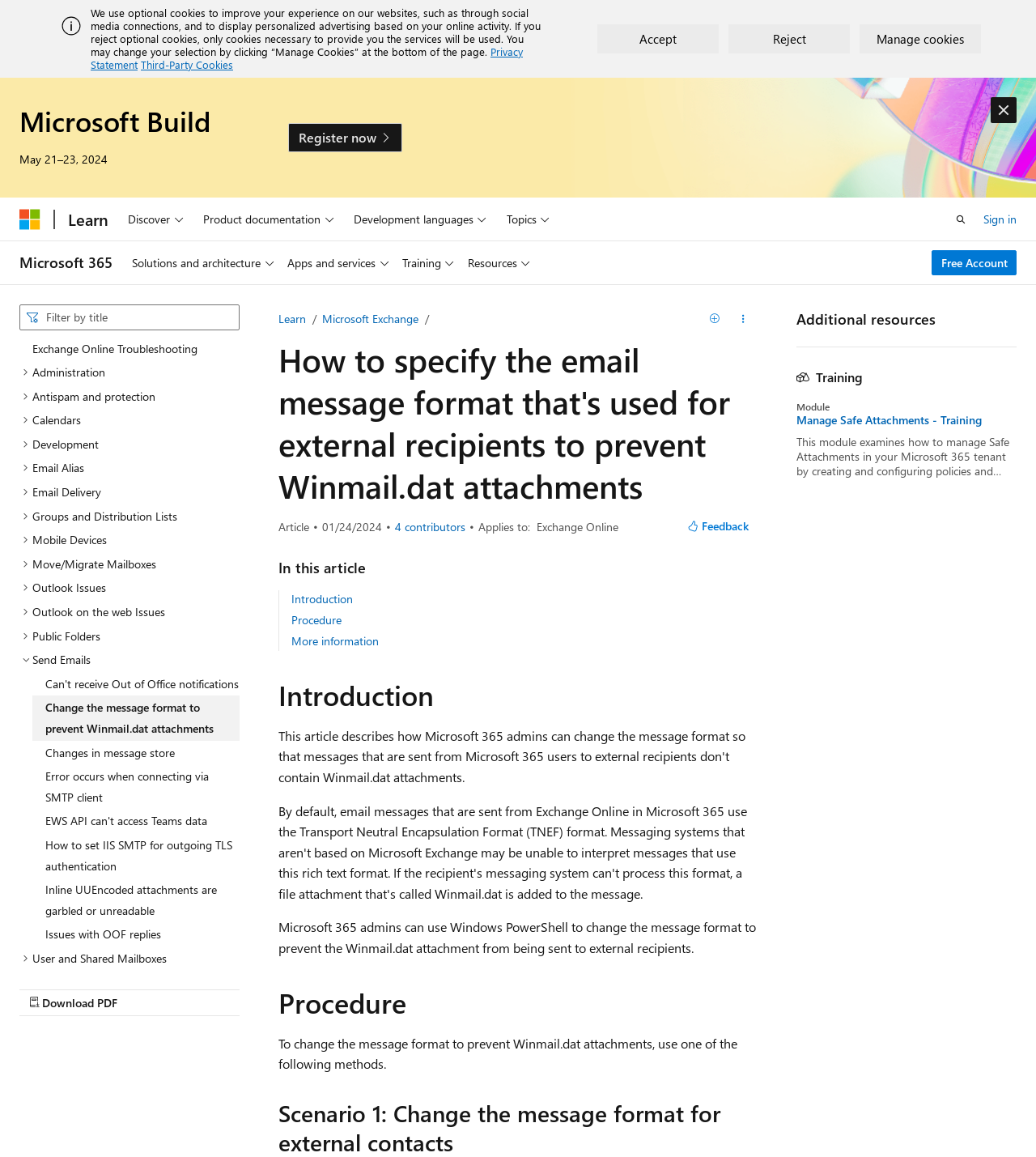Please extract the title of the webpage.

How to specify the email message format that's used for external recipients to prevent Winmail.dat attachments